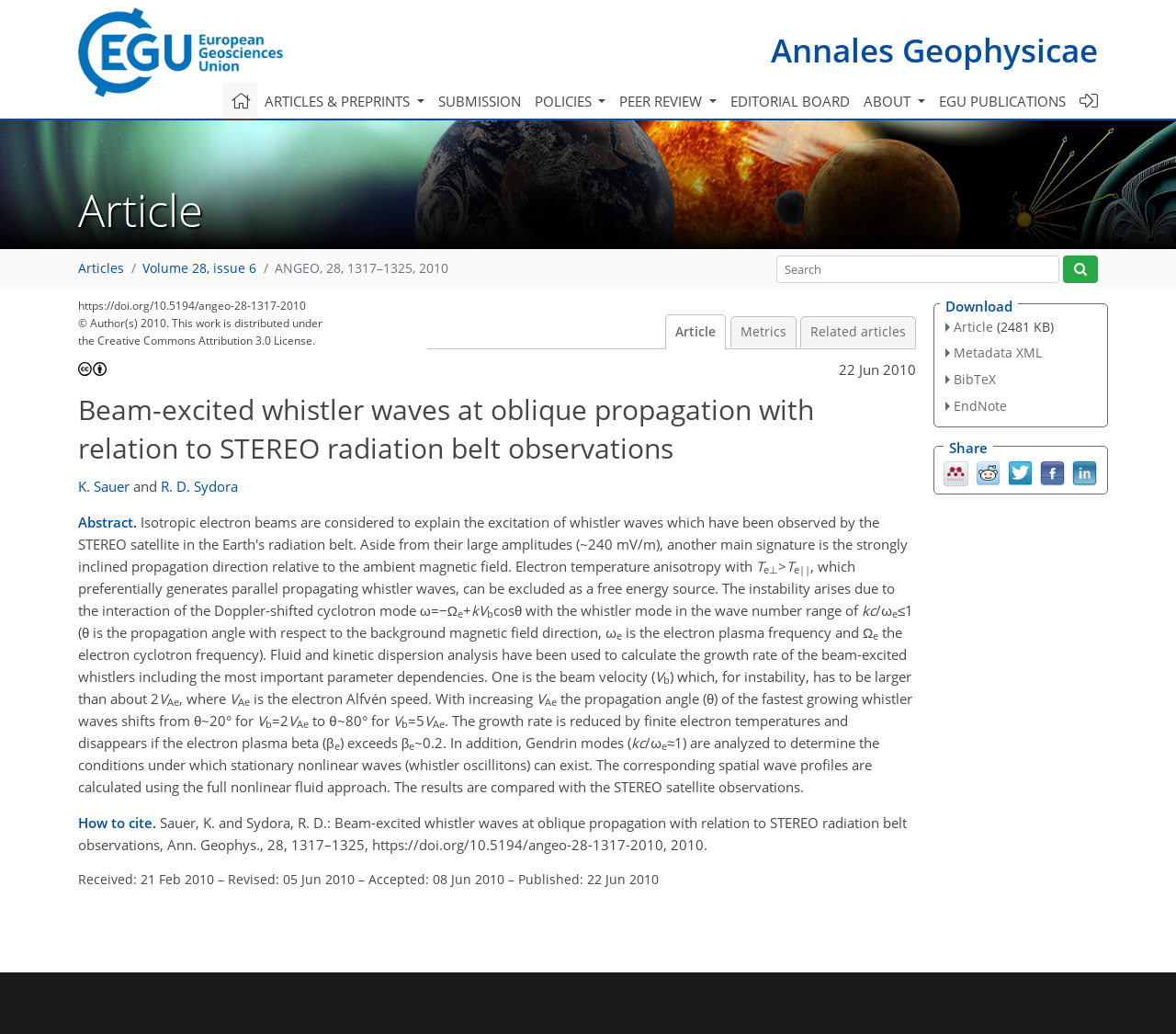Please provide a comprehensive response to the question based on the details in the image: What is the title of the article?

I found the title of the article by looking at the heading element with the text 'Beam-excited whistler waves at oblique propagation with relation to STEREO radiation belt observations' which is located at the top of the webpage.